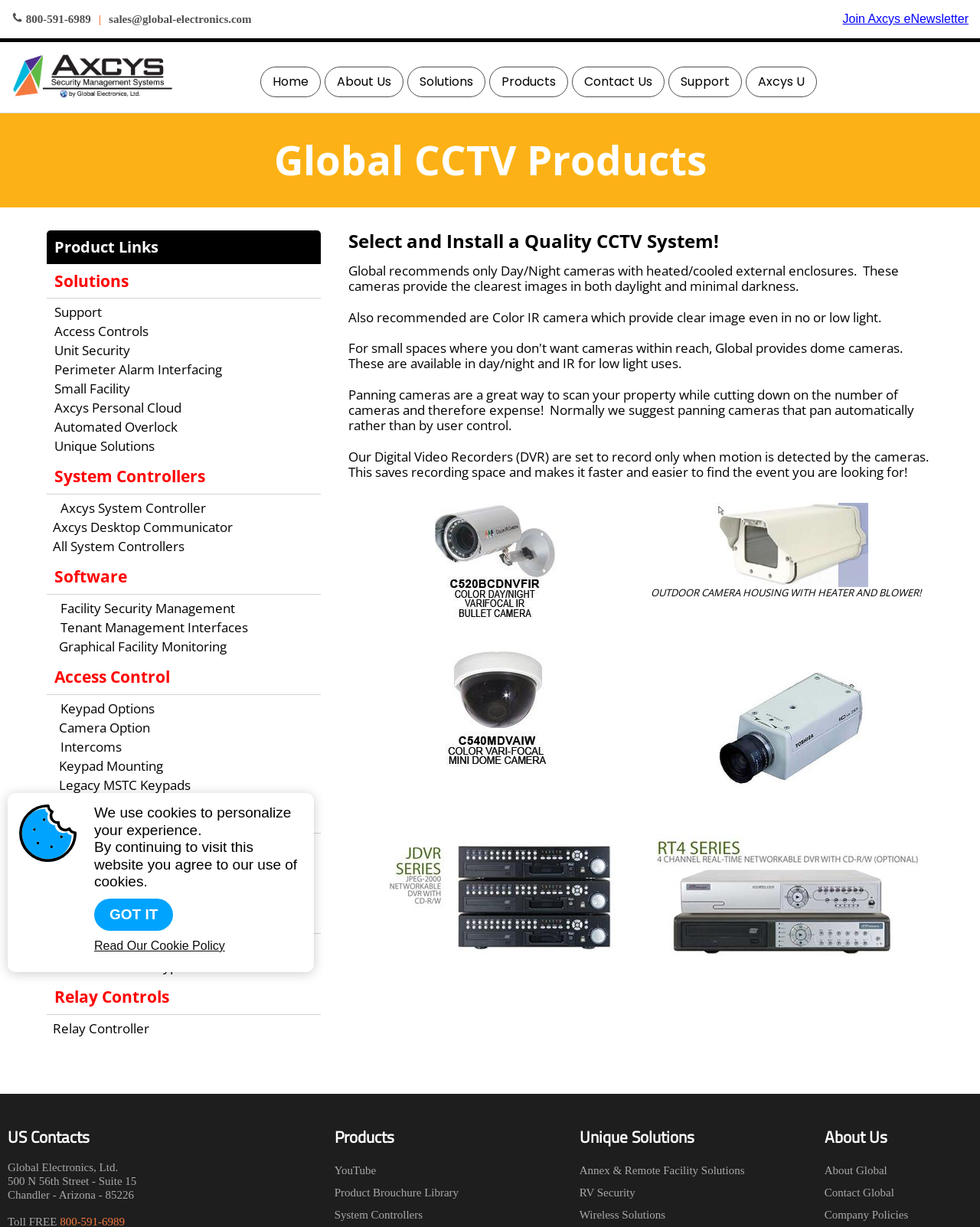Answer the question in one word or a short phrase:
How many menu items are under Solutions?

5